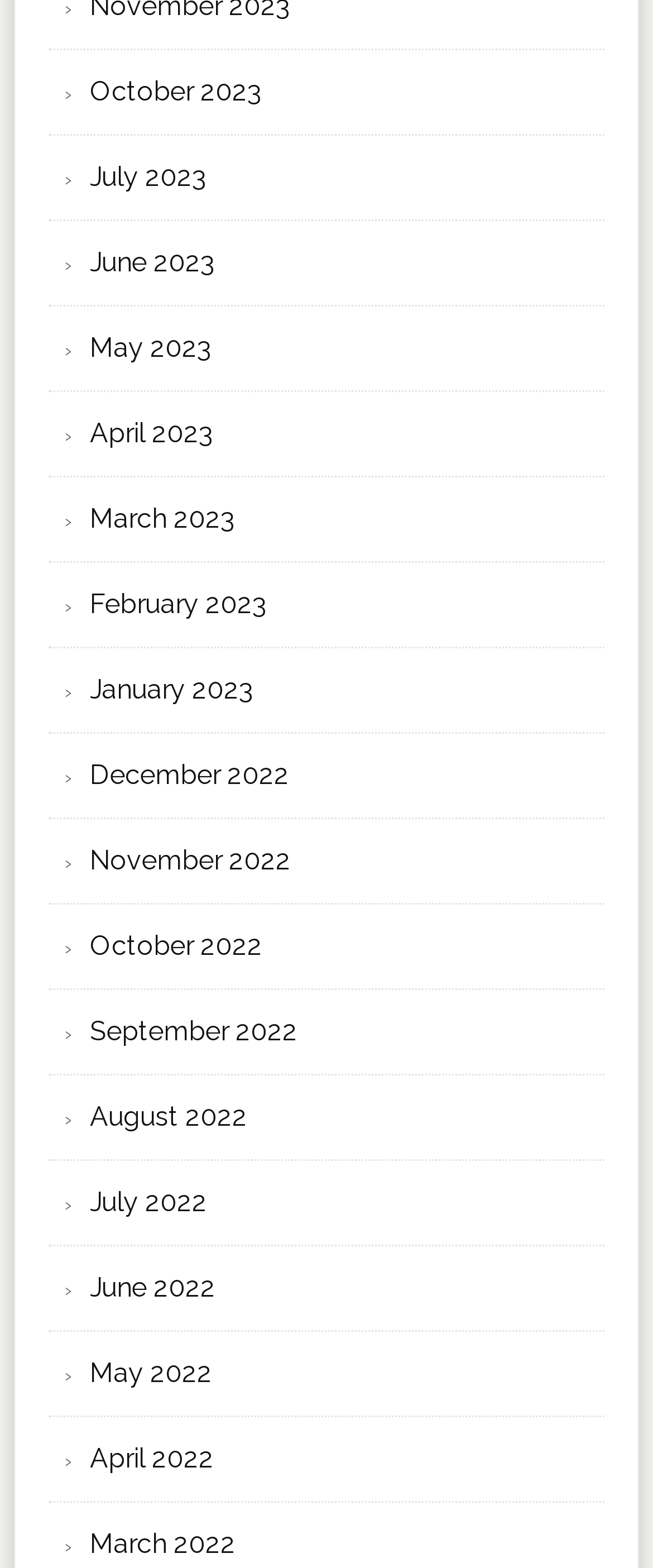Locate the bounding box coordinates of the clickable area to execute the instruction: "check March 2023". Provide the coordinates as four float numbers between 0 and 1, represented as [left, top, right, bottom].

[0.138, 0.32, 0.361, 0.341]